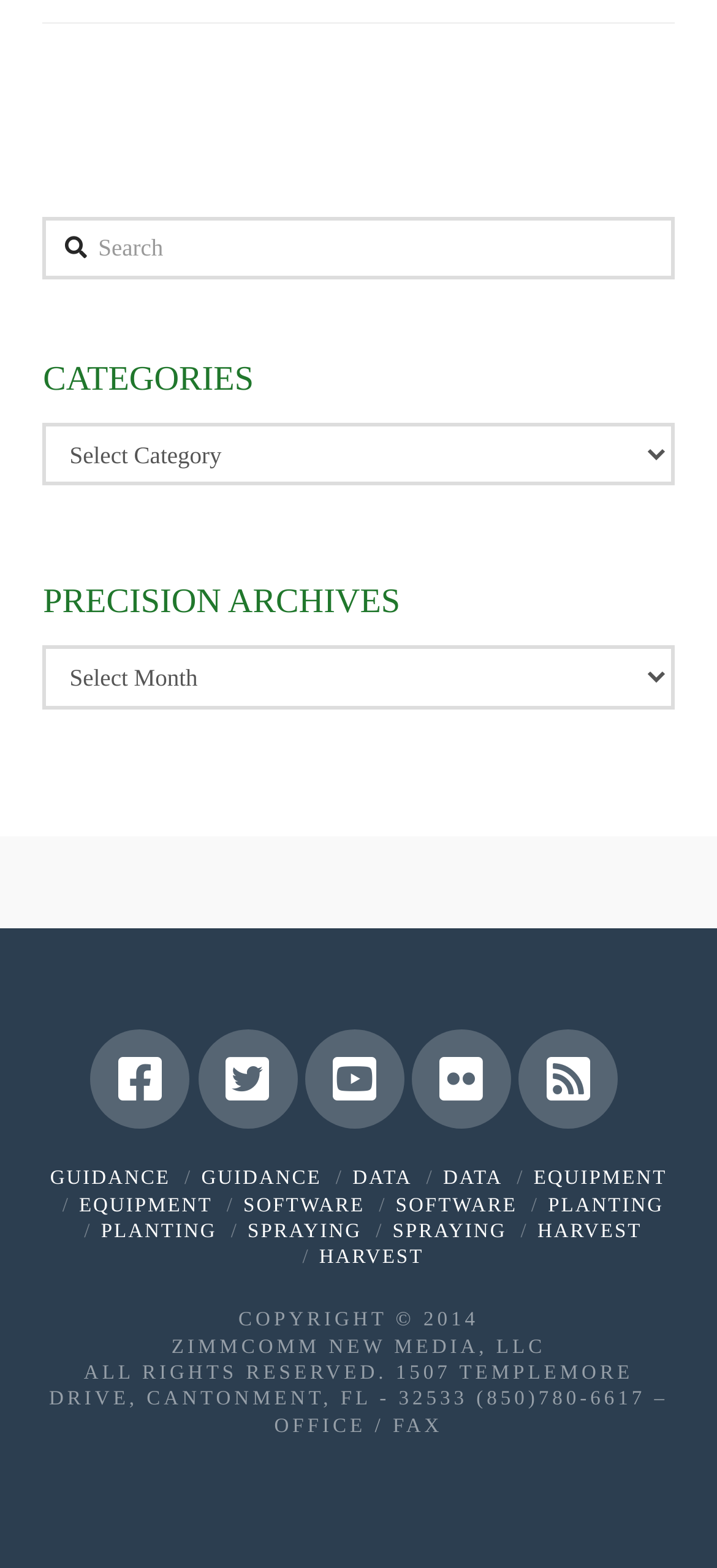Give the bounding box coordinates for the element described by: "parent_node: Search name="s" placeholder="Search"".

[0.06, 0.138, 0.94, 0.178]